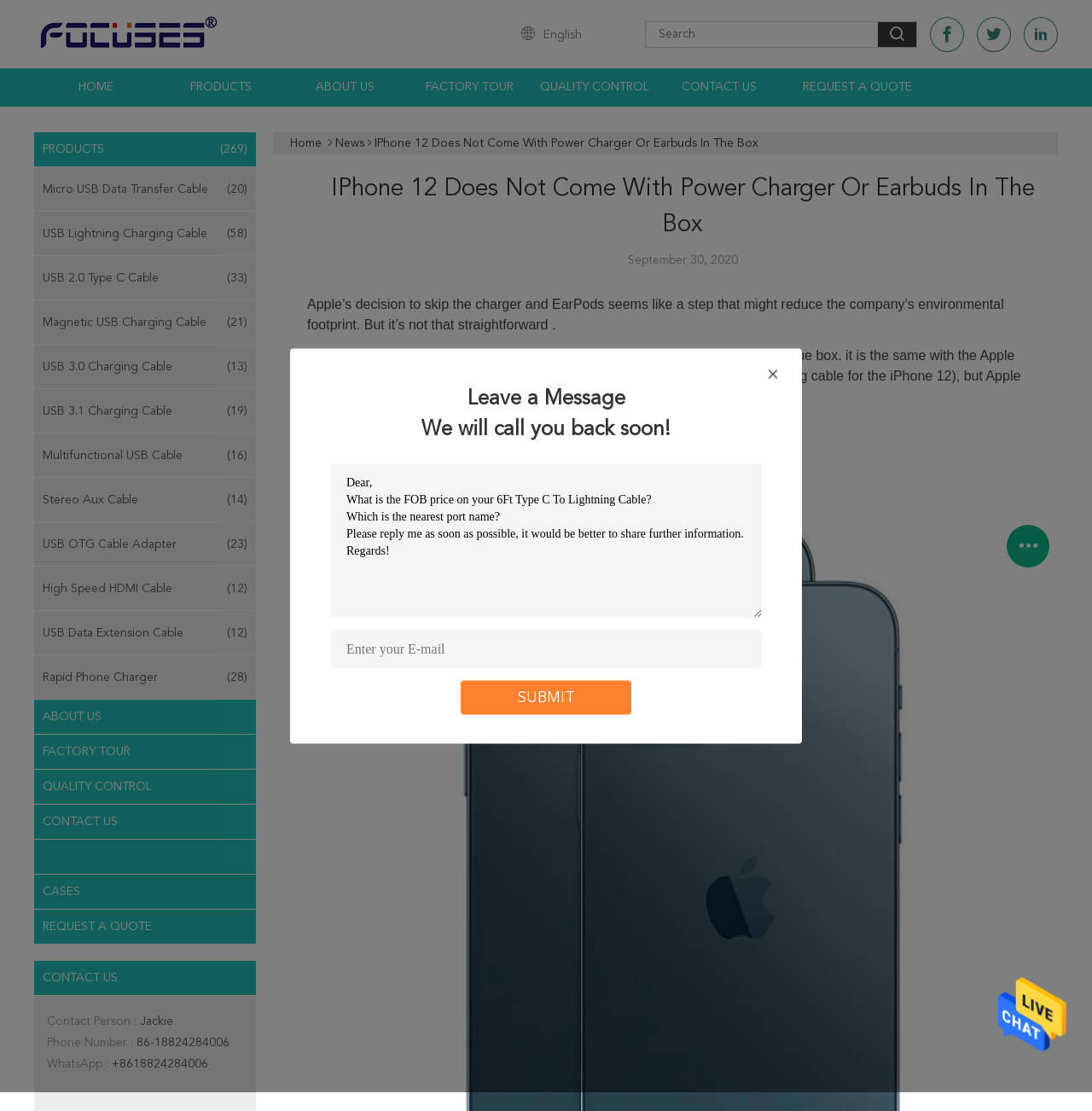Please determine the headline of the webpage and provide its content.

IPhone 12 Does Not Come With Power Charger Or Earbuds In The Box